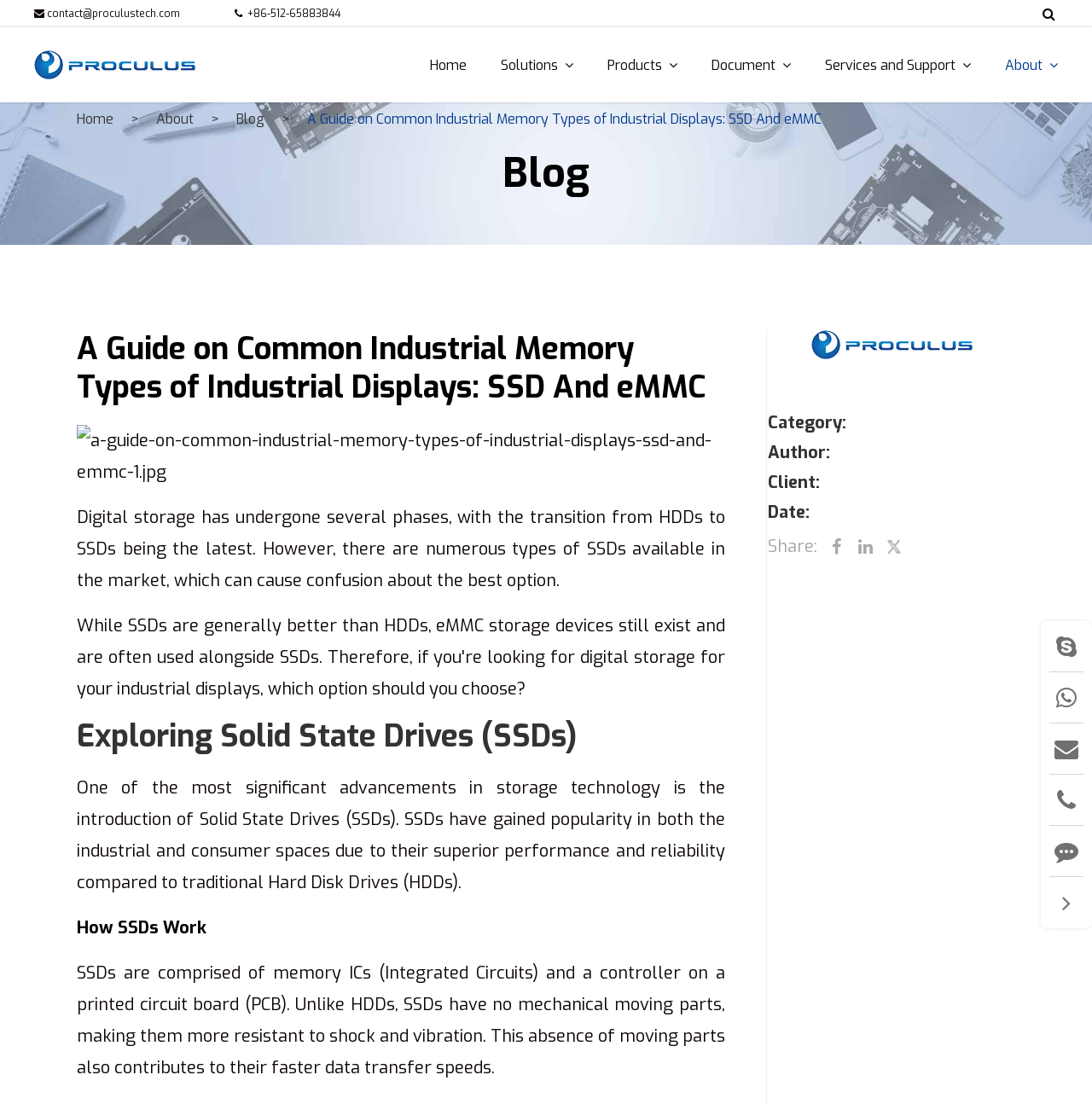Determine the bounding box coordinates of the target area to click to execute the following instruction: "SEE ALL LOCAL UNIONS."

None